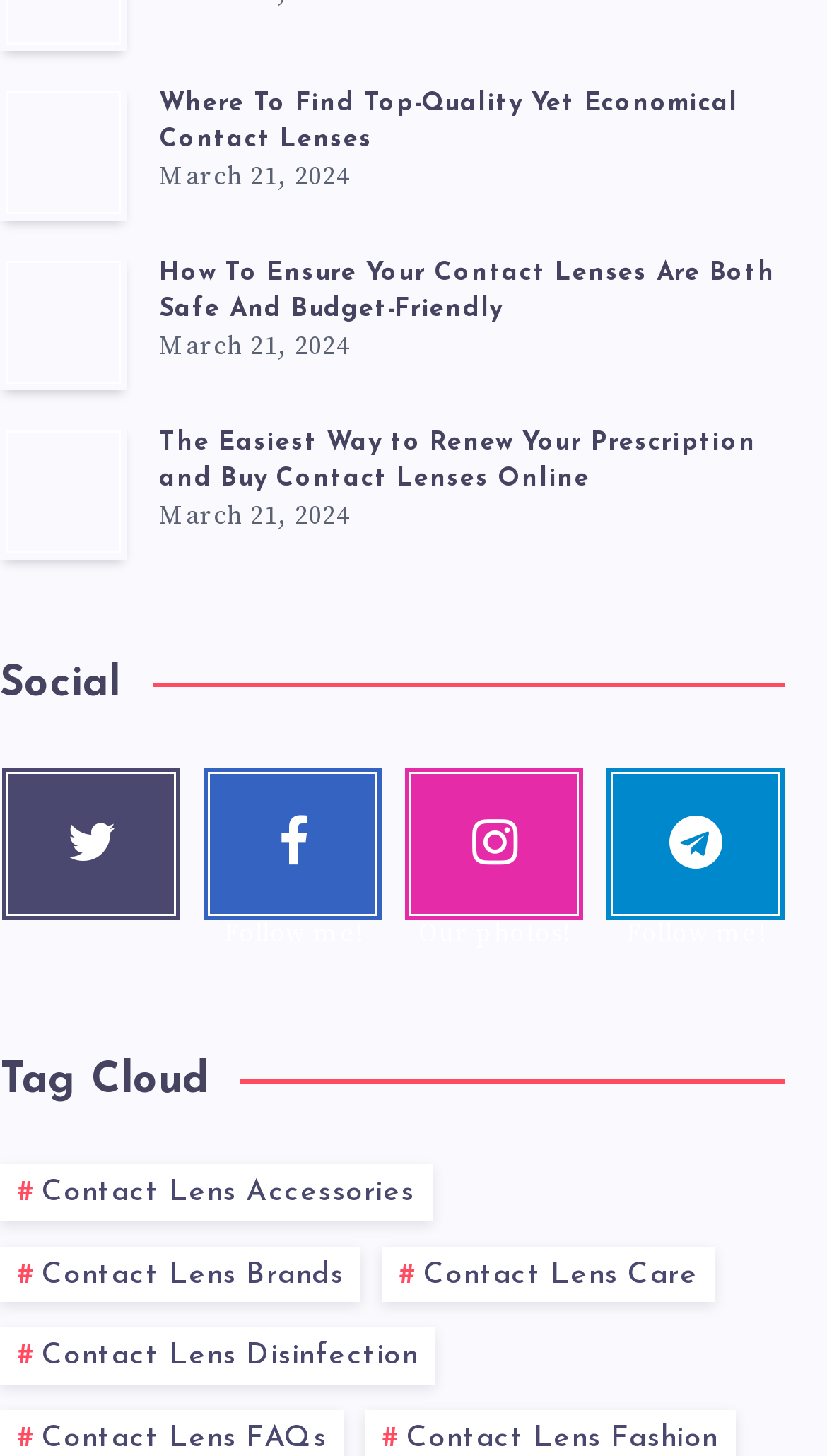Please identify the bounding box coordinates of the element that needs to be clicked to perform the following instruction: "View the best crypto copy trading platforms 2021 image".

None